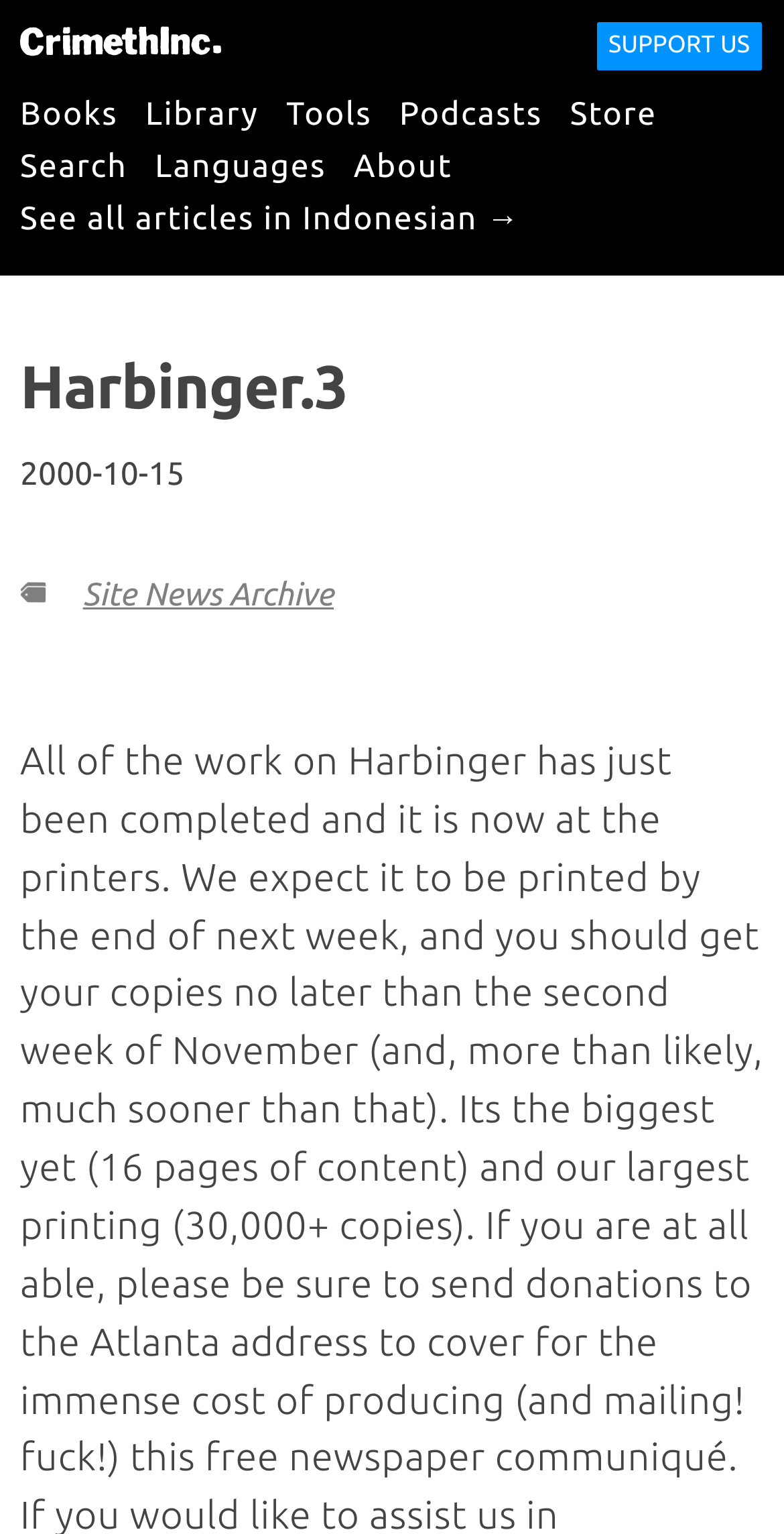Respond with a single word or phrase to the following question:
What is the name of the book?

Harbinger.3